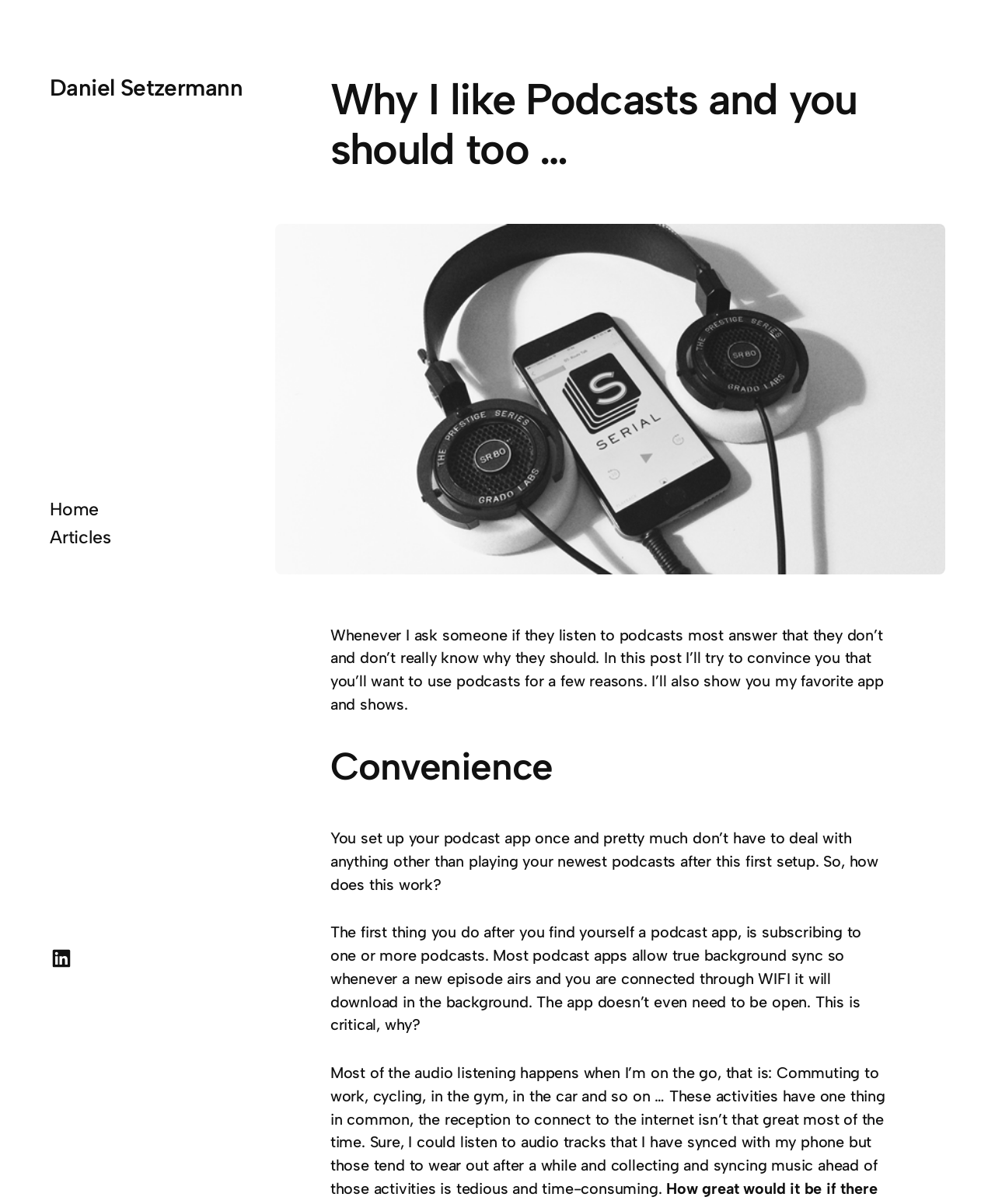Provide the bounding box coordinates for the specified HTML element described in this description: "Articles". The coordinates should be four float numbers ranging from 0 to 1, in the format [left, top, right, bottom].

[0.05, 0.437, 0.108, 0.456]